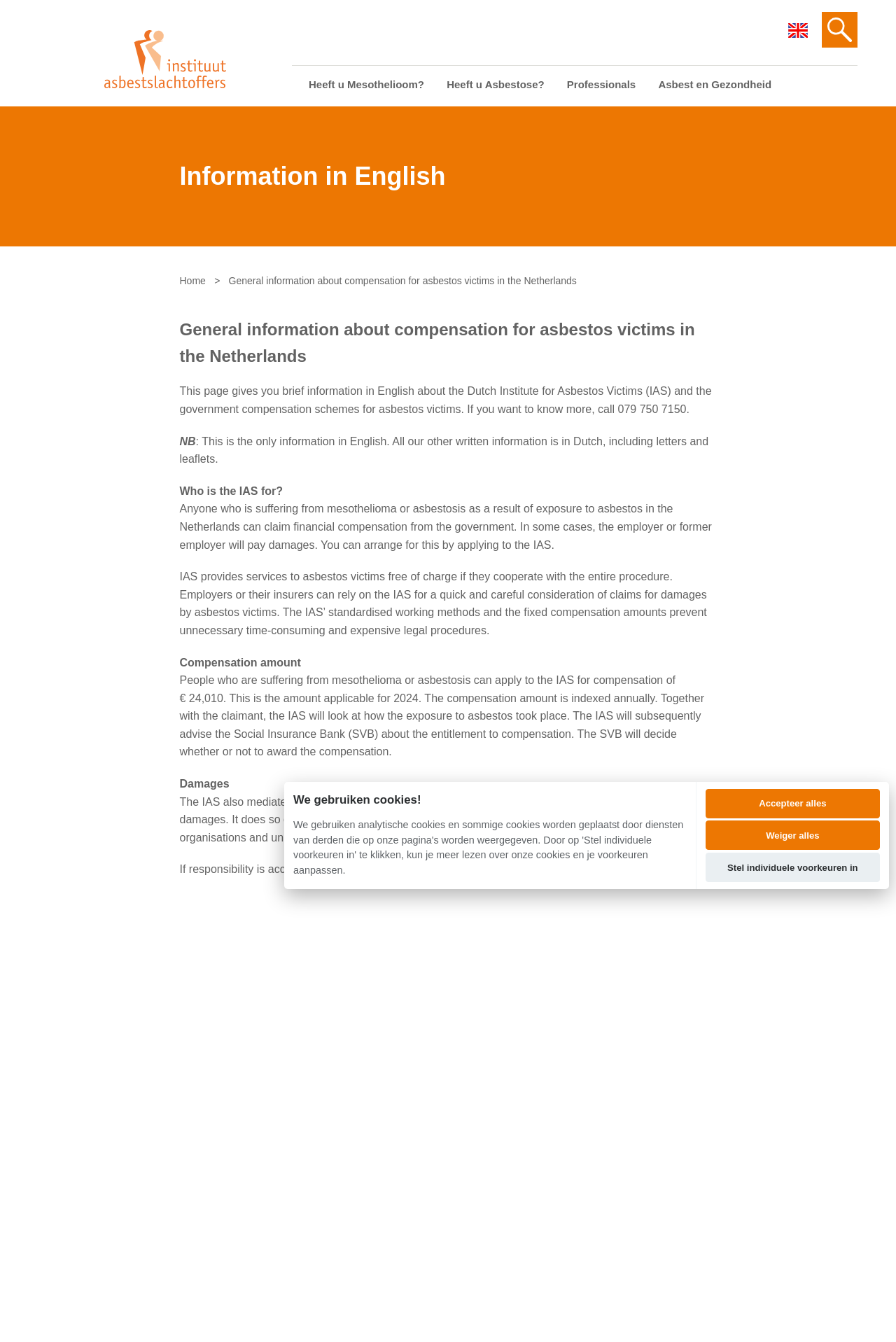Refer to the image and answer the question with as much detail as possible: How can asbestos victims submit a claim?

The answer can be found in the text '– The claimant reports to the IAS by filling in the online form at www.ias.nl or by telephoning the IAS (079 750 7150).' which is located in the main content area of the webpage.